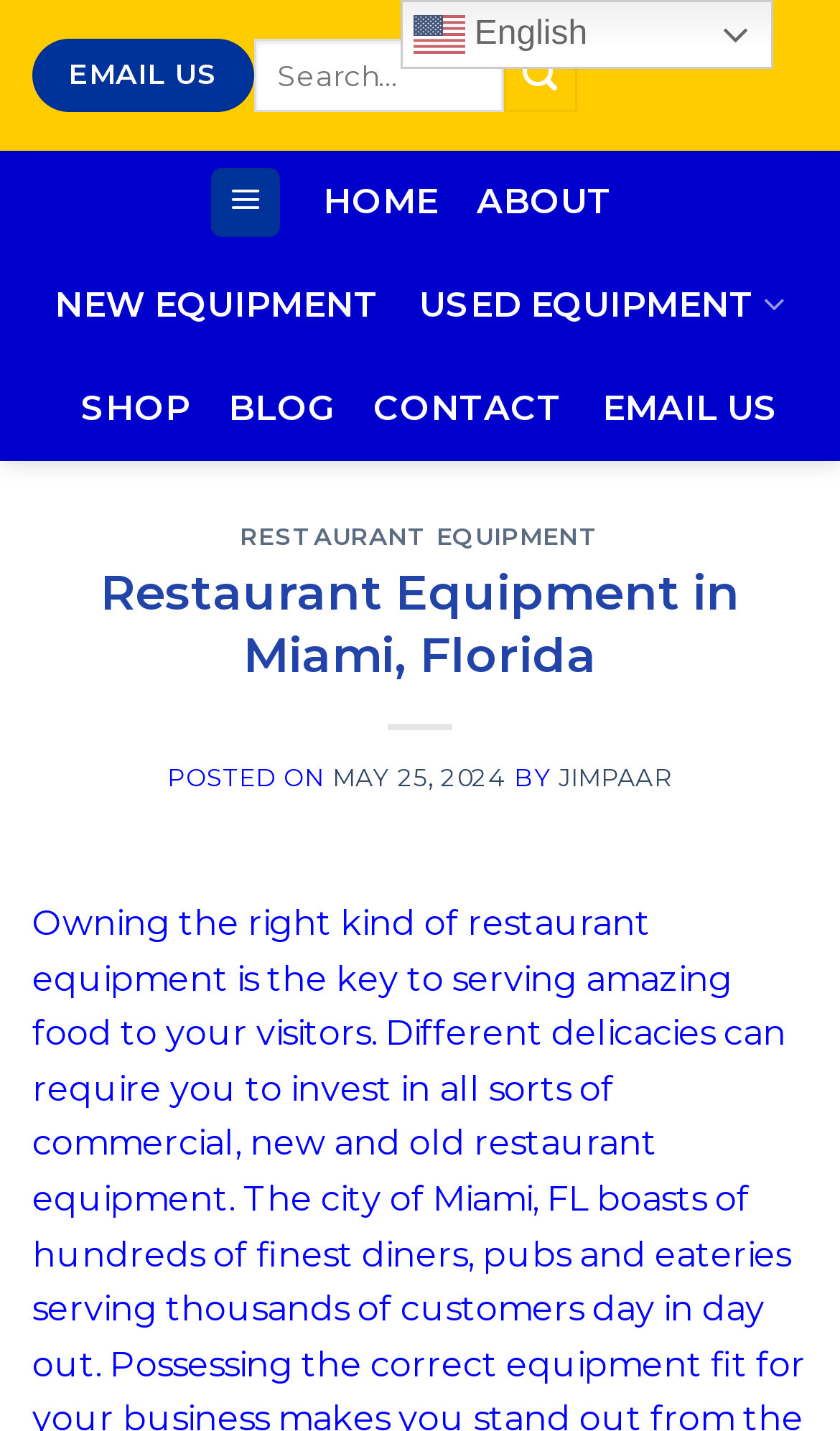Determine the bounding box for the described HTML element: "parent_node: Search for: name="s" placeholder="Search…"". Ensure the coordinates are four float numbers between 0 and 1 in the format [left, top, right, bottom].

[0.302, 0.028, 0.599, 0.078]